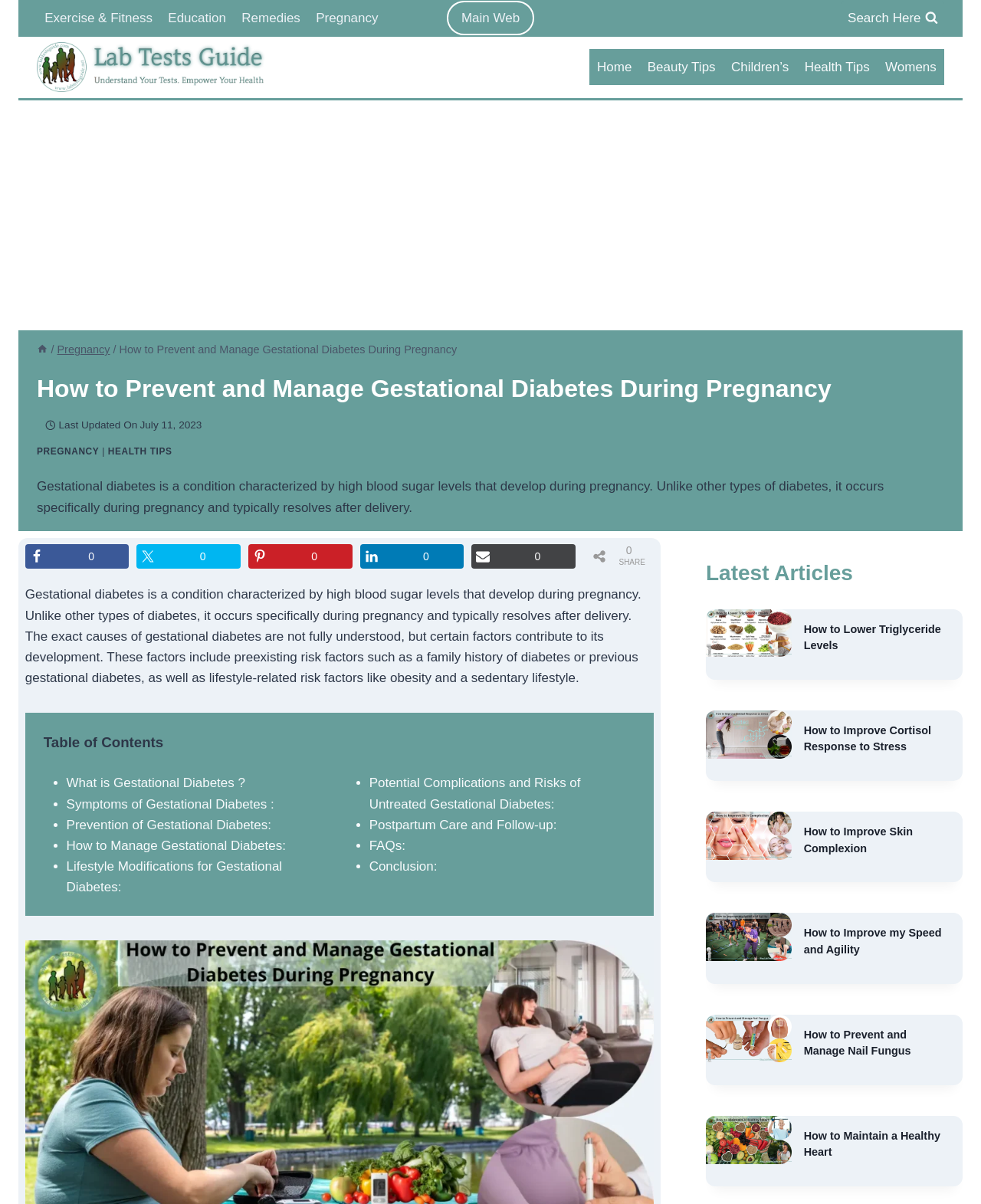Give a detailed account of the webpage, highlighting key information.

This webpage is about gestational diabetes, a condition characterized by high blood sugar levels that develop during pregnancy. The page is divided into several sections. At the top, there is a navigation bar with links to "Exercise & Fitness", "Education", "Remedies", and "Pregnancy". Below this, there is a search bar and a link to "Lab Tests Guide". 

On the left side, there is a breadcrumbs navigation with links to "Home" and "Pregnancy". Next to it, there is a heading that reads "How to Prevent and Manage Gestational Diabetes During Pregnancy". Below this, there is a paragraph of text that explains what gestational diabetes is and its causes. 

To the right of this text, there are social media sharing links and an image. Below this, there is a table of contents with links to various sections of the article, including "What is Gestational Diabetes?", "Symptoms of Gestational Diabetes", and "Prevention of Gestational Diabetes". 

Further down the page, there are several articles listed under the heading "Latest Articles". Each article has a link to a related topic, such as "How to Lower Triglyceride Levels" and "How to Improve Cortisol Response to Stress".